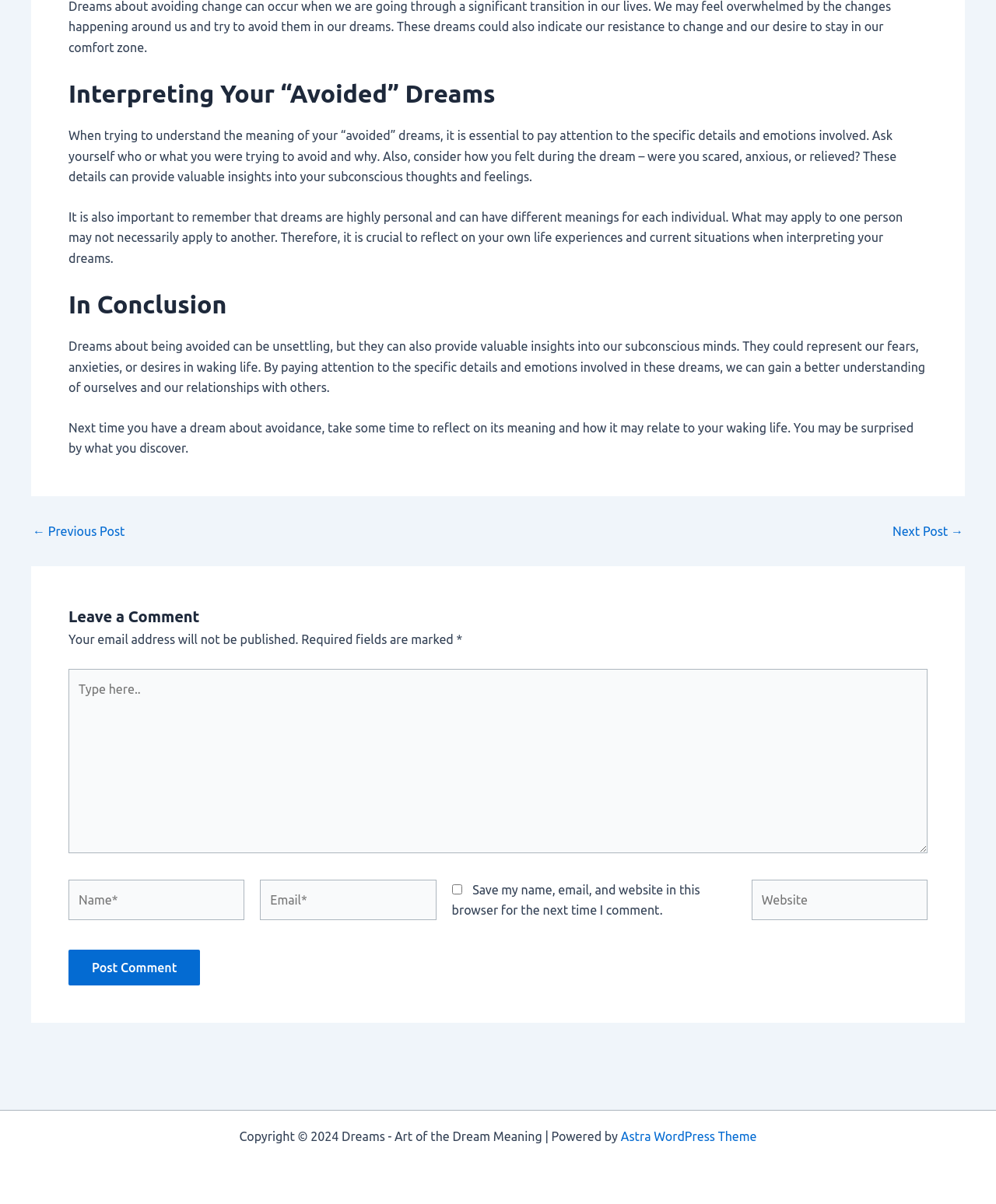Determine the bounding box for the UI element that matches this description: "International".

None